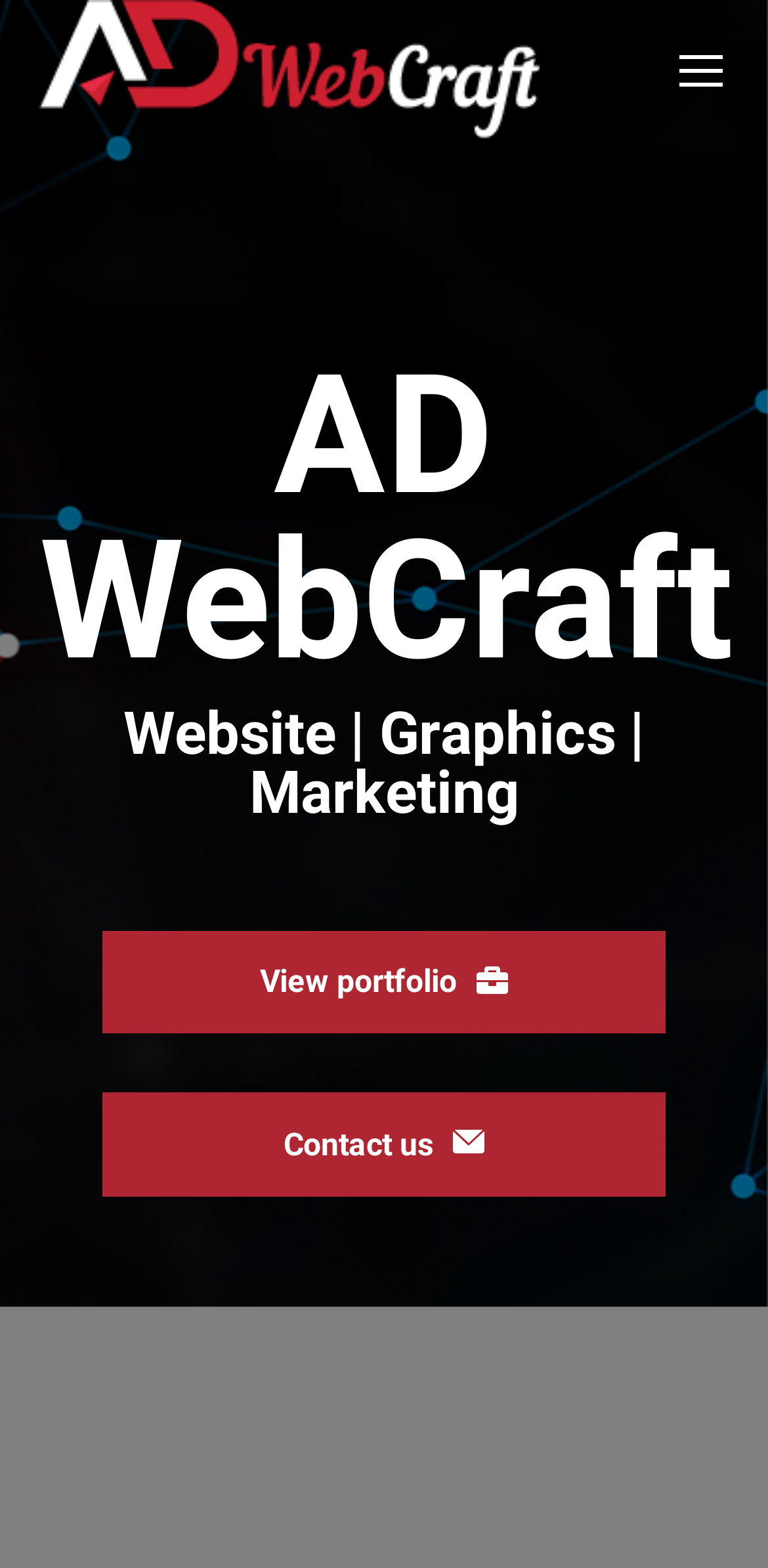Explain the contents of the webpage comprehensively.

The webpage is about AD WebCraft, a web design company in Vadodara. At the top left corner, there is a logo of AD WebCraft, which is an image and a heading with the same name. Below the logo, there is a tagline "Website | Graphics | Marketing" that describes the services offered by the company.

To the right of the logo, there is a mobile menu icon. Above the mobile menu icon, there is a link to the company's main page, labeled "Ad Webcraft". 

In the middle of the page, there are two prominent links: "View portfolio" with an arrow icon and "Contact us" with a briefcase icon. These links are positioned side by side, with "View portfolio" on the left and "Contact us" on the right.

At the bottom right corner of the page, there is a "Go to Top" link, accompanied by a small image. This link allows users to quickly navigate back to the top of the page.